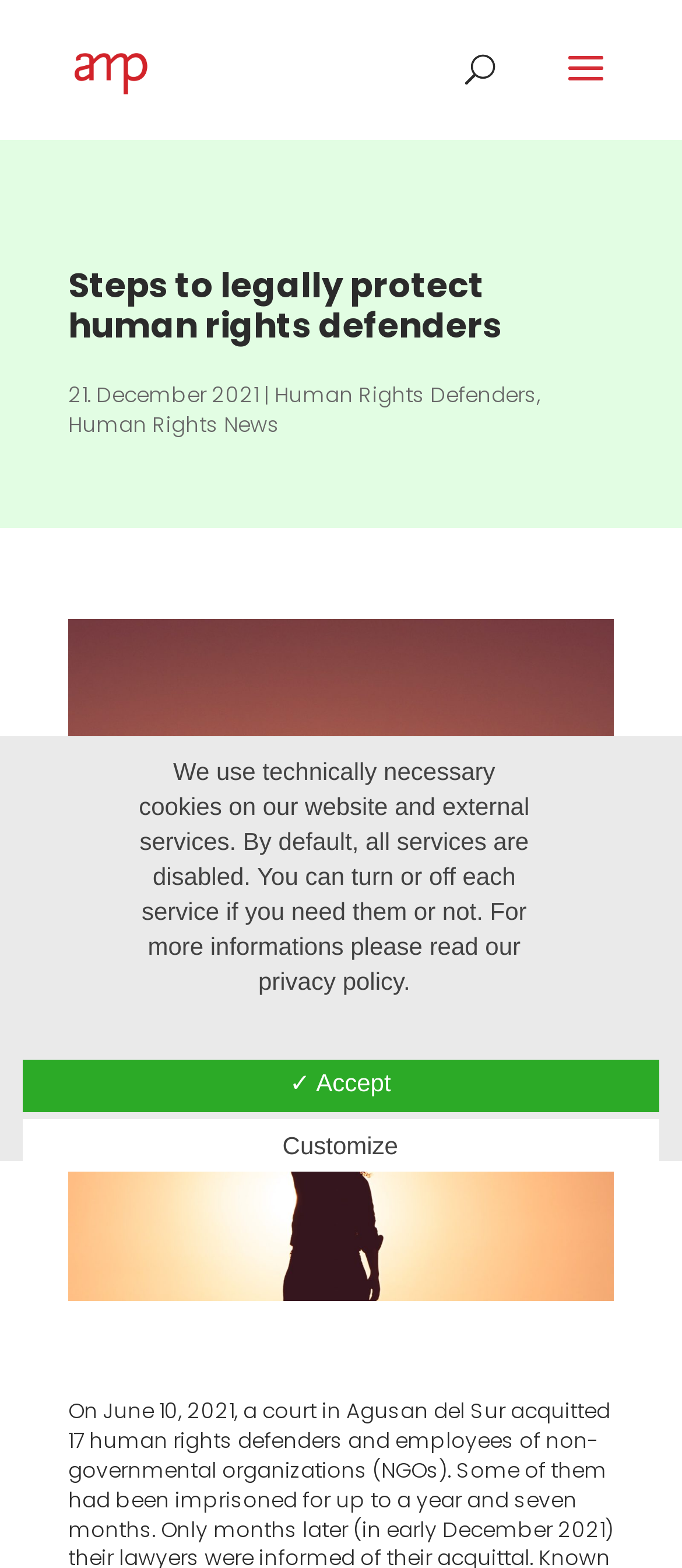From the element description: "logged in", extract the bounding box coordinates of the UI element. The coordinates should be expressed as four float numbers between 0 and 1, in the order [left, top, right, bottom].

None